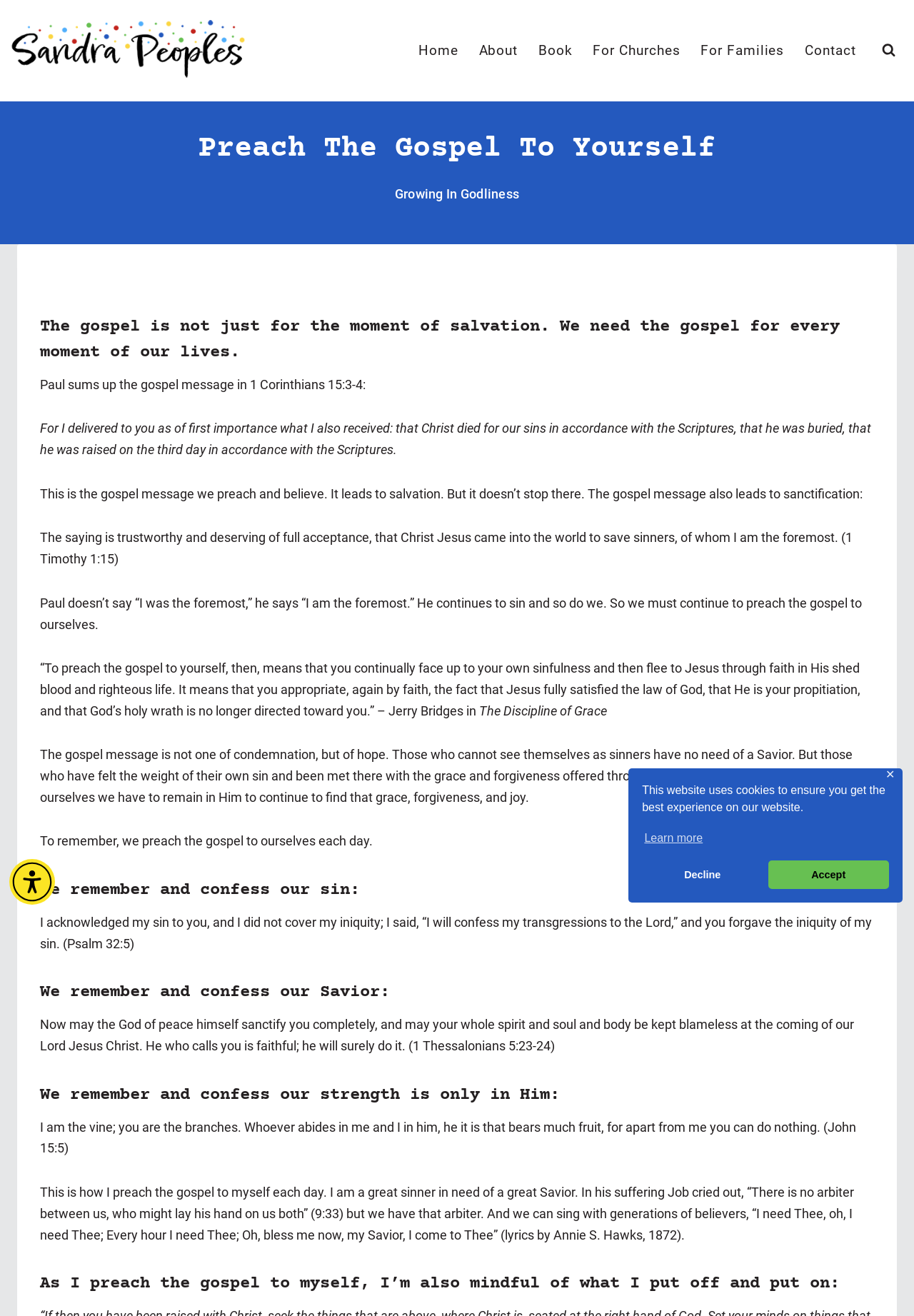Please identify the bounding box coordinates of the region to click in order to complete the task: "Read the article 'Growing In Godliness'". The coordinates must be four float numbers between 0 and 1, specified as [left, top, right, bottom].

[0.432, 0.141, 0.568, 0.153]